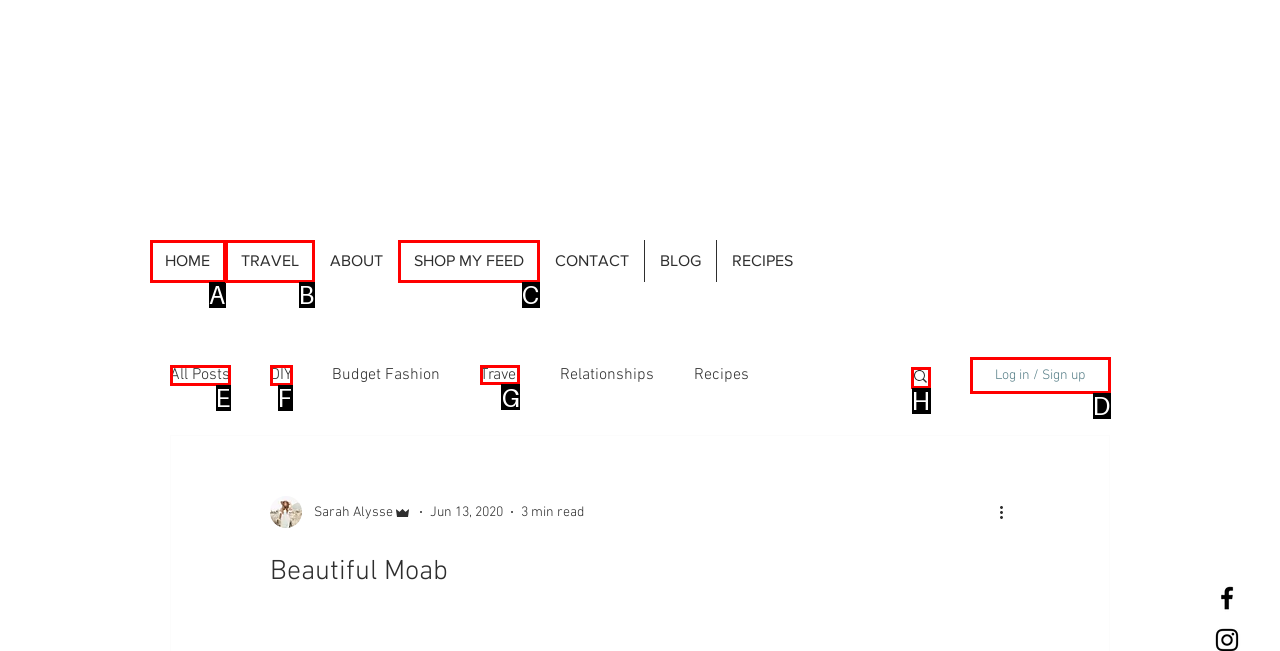Which option should be clicked to complete this task: visit travel blog
Reply with the letter of the correct choice from the given choices.

G